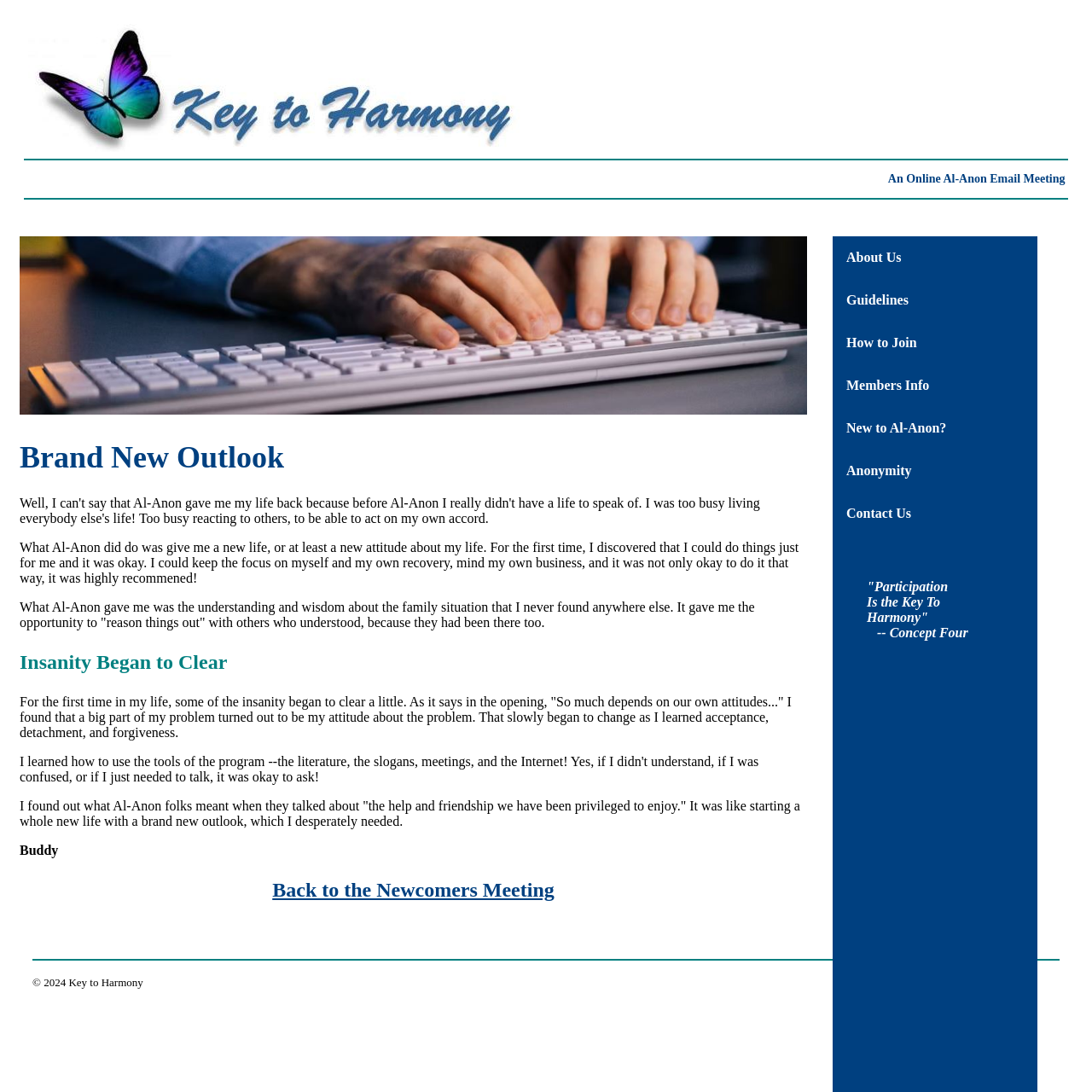Determine the bounding box for the UI element as described: "New to Al-Anon?". The coordinates should be represented as four float numbers between 0 and 1, formatted as [left, top, right, bottom].

[0.762, 0.373, 0.95, 0.412]